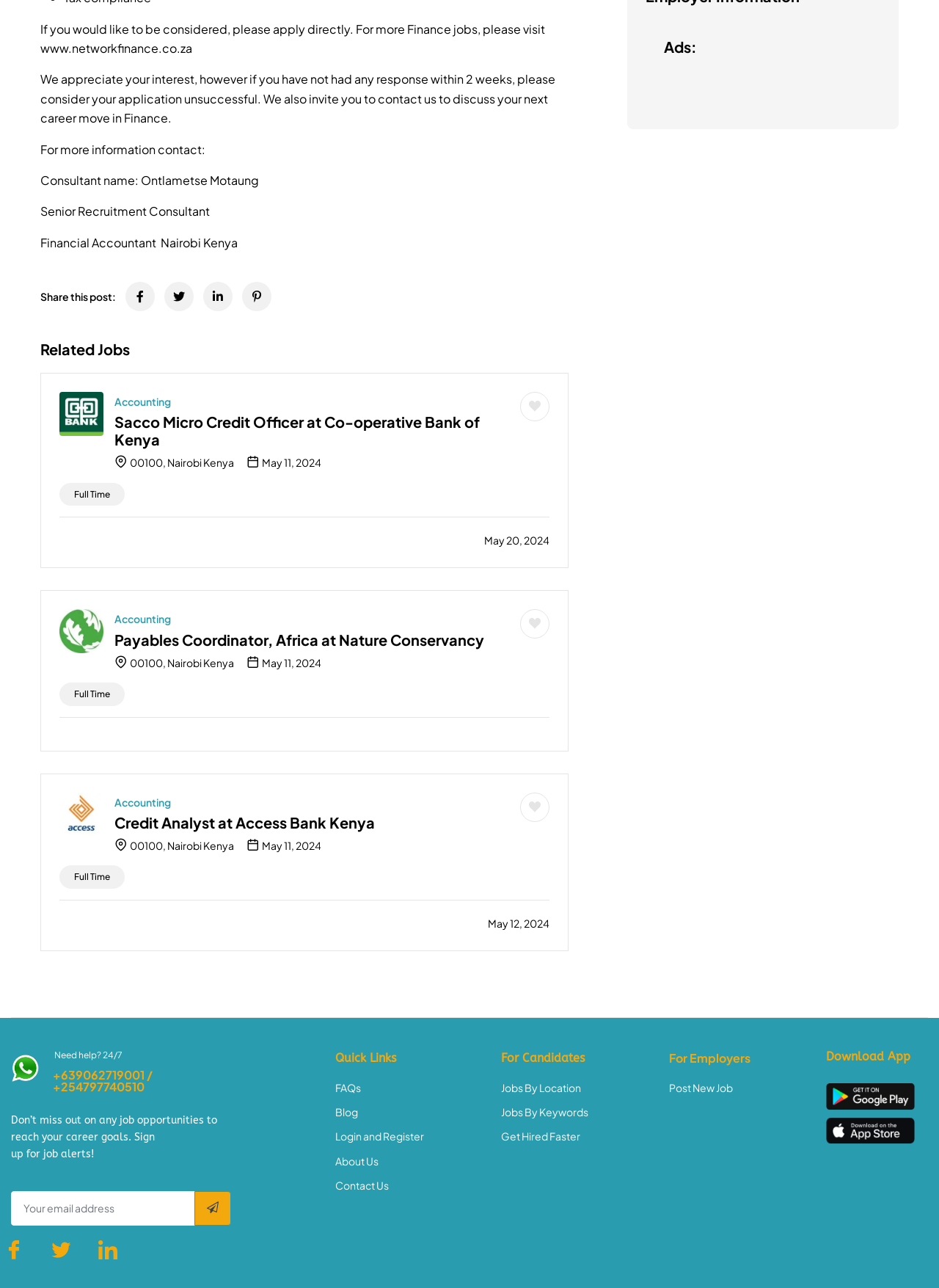Determine the bounding box coordinates for the region that must be clicked to execute the following instruction: "View the Sacco Micro Credit Officer job at Co-operative Bank of Kenya".

[0.122, 0.32, 0.511, 0.348]